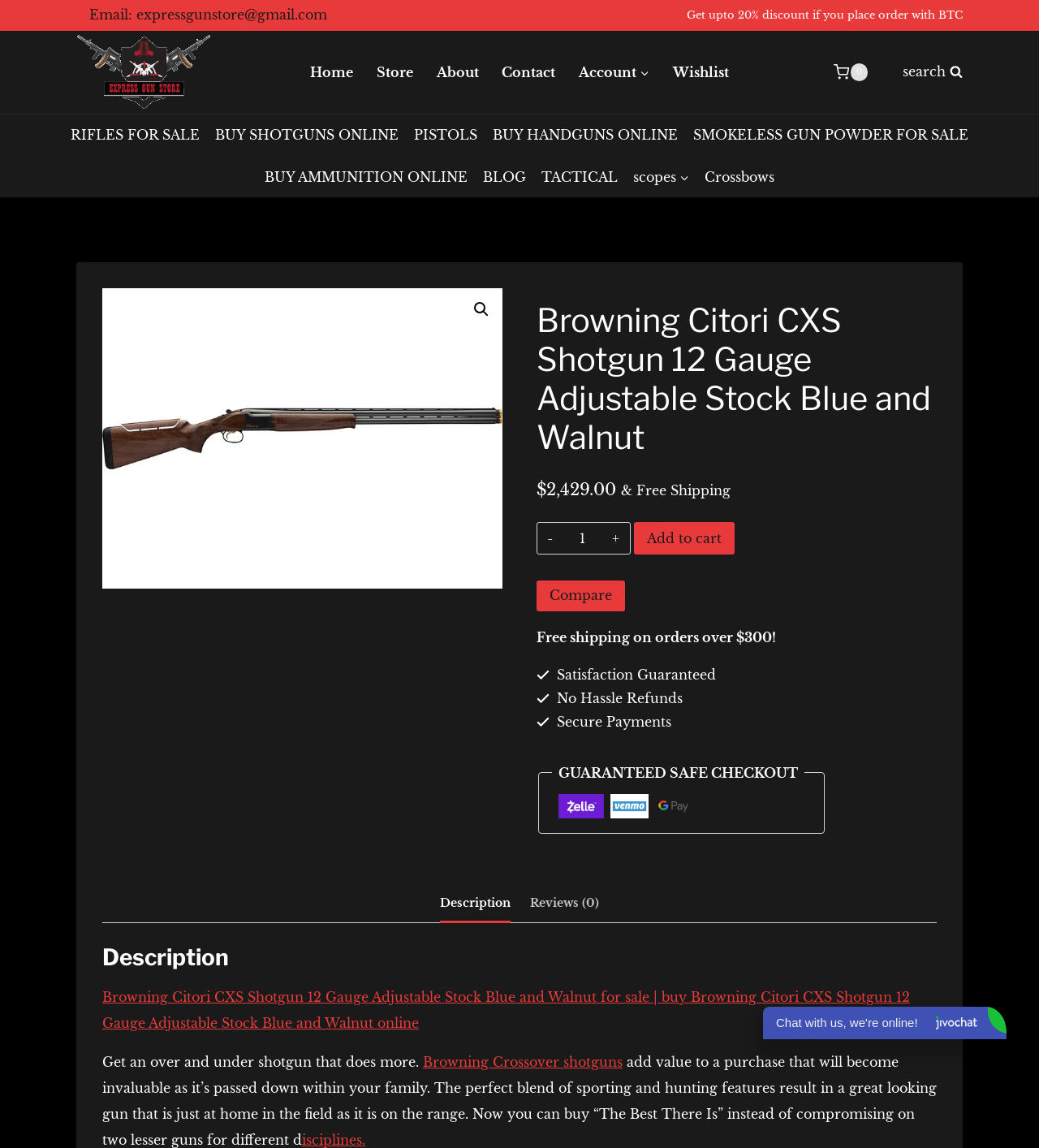What is the minimum quantity of the shotgun that can be purchased?
Respond to the question with a single word or phrase according to the image.

1